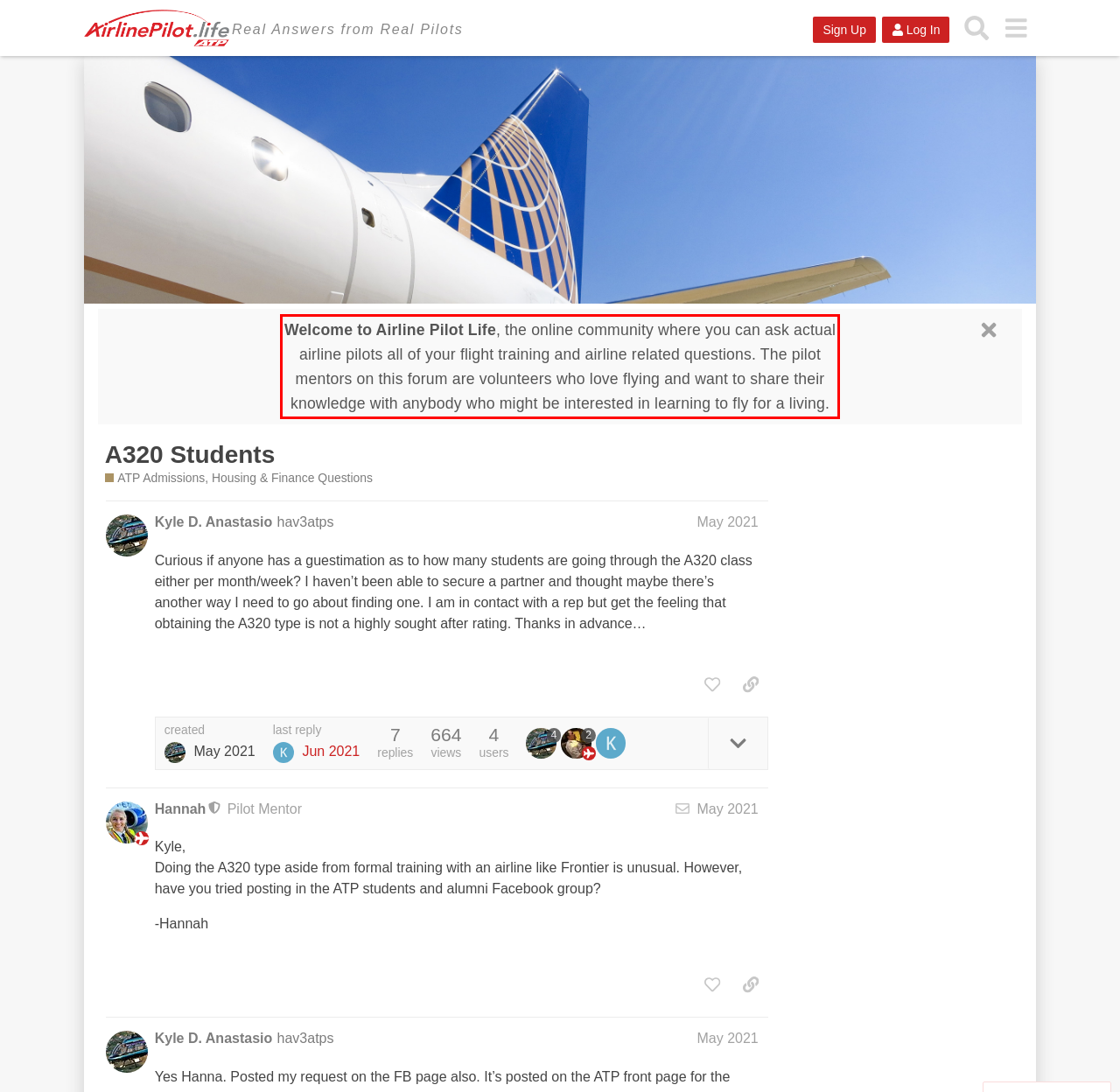Please examine the screenshot of the webpage and read the text present within the red rectangle bounding box.

Welcome to Airline Pilot Life, the online community where you can ask actual airline pilots all of your flight training and airline related questions. The pilot mentors on this forum are volunteers who love flying and want to share their knowledge with anybody who might be interested in learning to fly for a living.